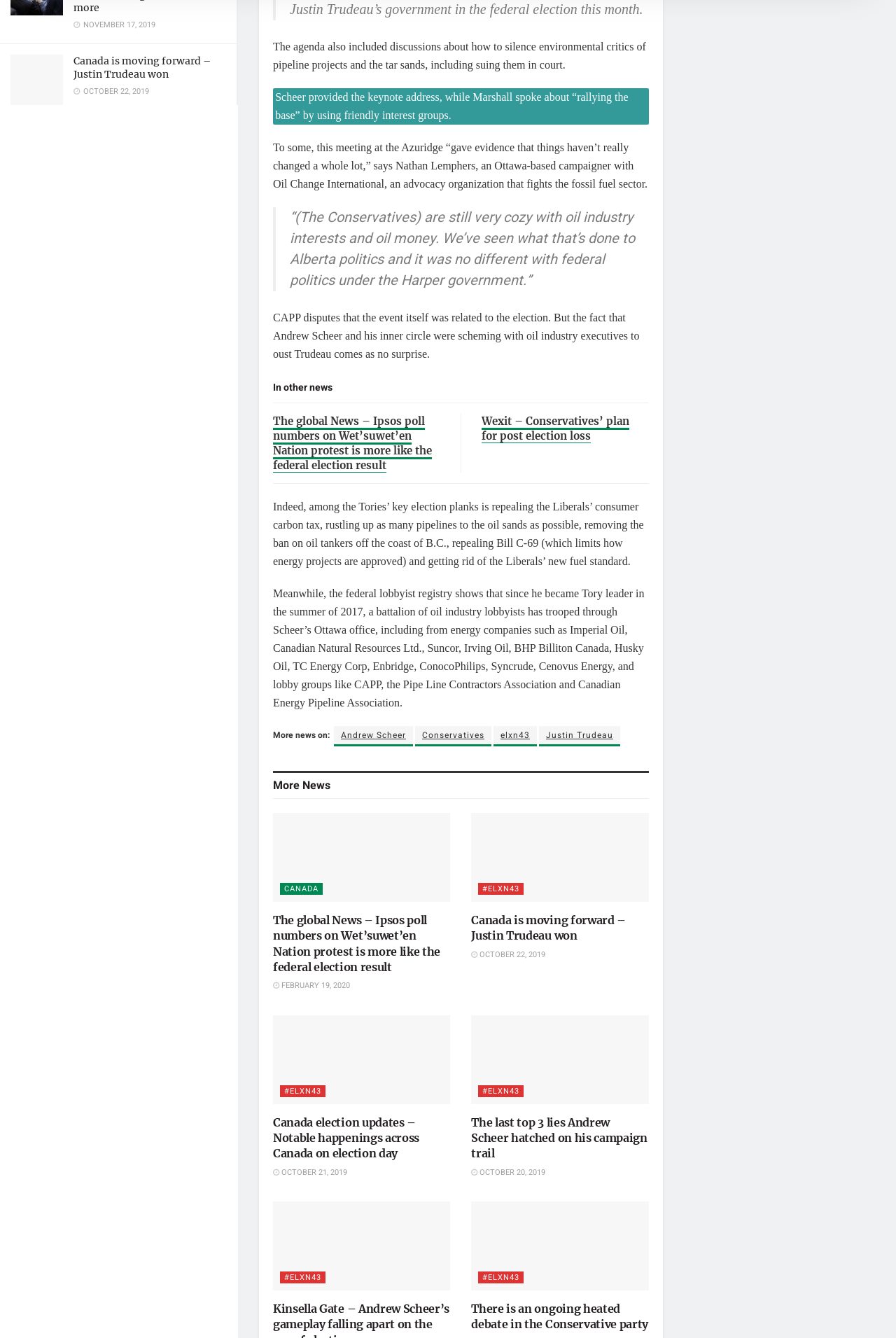What is the name of the organization mentioned in the article with the heading 'The global News – Ipsos poll numbers on Wet’suwet’en Nation protest is more like the federal election result'?
Utilize the image to construct a detailed and well-explained answer.

I found the answer by looking at the heading element with the content 'The global News – Ipsos poll numbers on Wet’suwet’en Nation protest is more like the federal election result' which mentions the organization Ipsos.